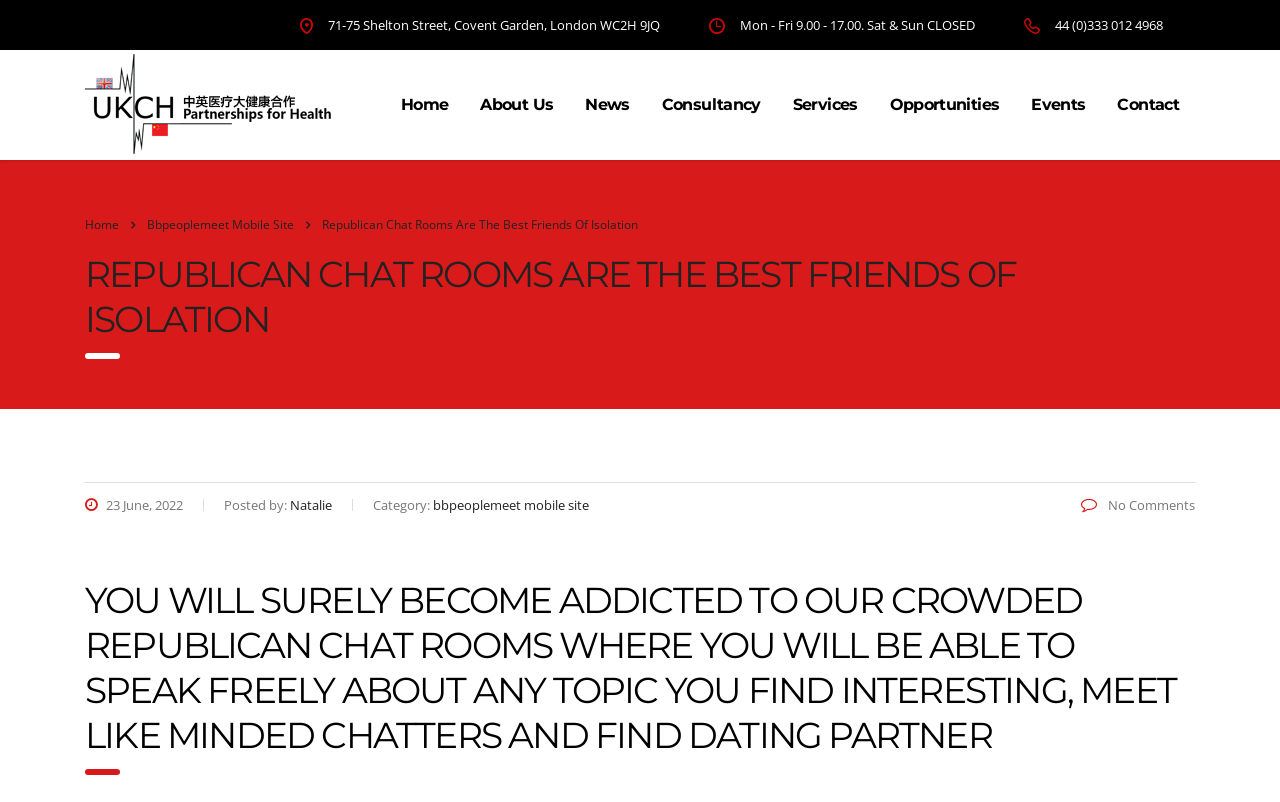Specify the bounding box coordinates of the area to click in order to execute this command: 'View the cake services offered'. The coordinates should consist of four float numbers ranging from 0 to 1, and should be formatted as [left, top, right, bottom].

None